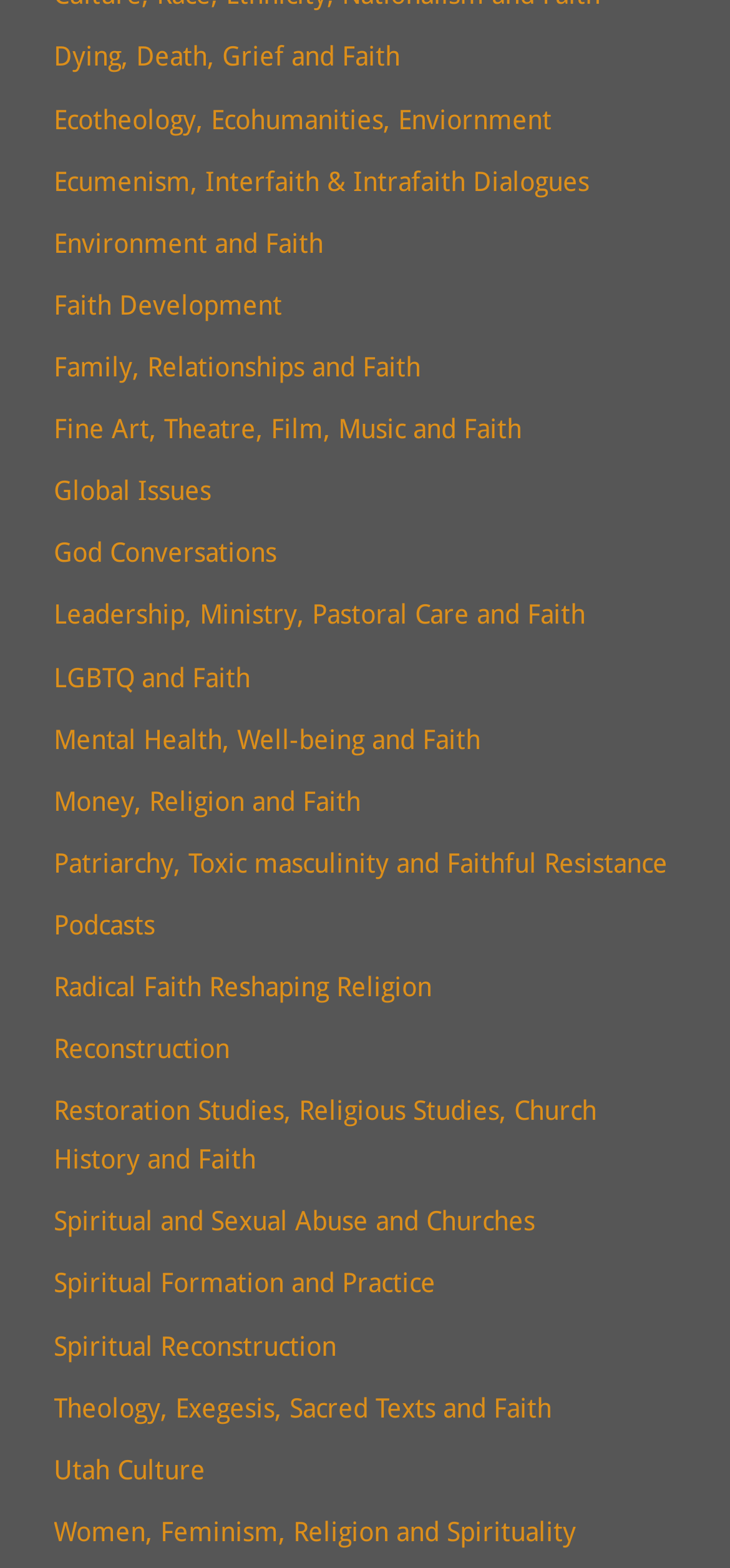Is there a topic about mental health?
Refer to the screenshot and deliver a thorough answer to the question presented.

I searched for keywords related to mental health in the OCR text of the link elements and found that there is a topic called 'Mental Health, Well-being and Faith', which suggests that the answer is yes.